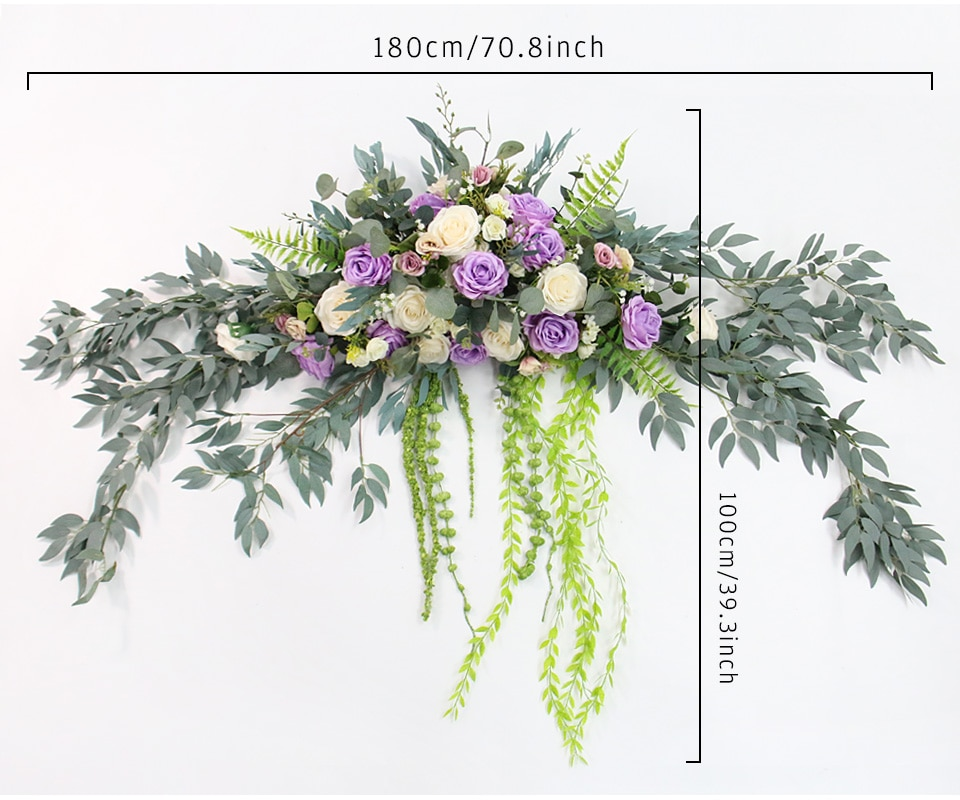Explain in detail what you see in the image.

This image showcases a stunning arrangement of artificial flowers designed to be used as a decorative centerpiece, specifically for a short southwest table runner. The floral display features a harmonious blend of vibrant colors, including shades of purple and cream, coupled with lush greenery. Measuring 180 cm (70.8 inches) in width and 100 cm (39.3 inches) in height, this eye-catching piece is crafted to be versatile, seamlessly enhancing various decor styles from rustic to modern. 

Notably, the artificial flowers are crafted from high-quality materials, ensuring durability and longevity without the hassle of maintenance associated with real flowers. This makes them a cost-effective and eco-friendly option for year-round display. The intricate design details of the petals and leaves showcase realism and artistry, making this arrangement a fantastic choice for adding a touch of elegance to any setting while being allergy-friendly and sustainable.